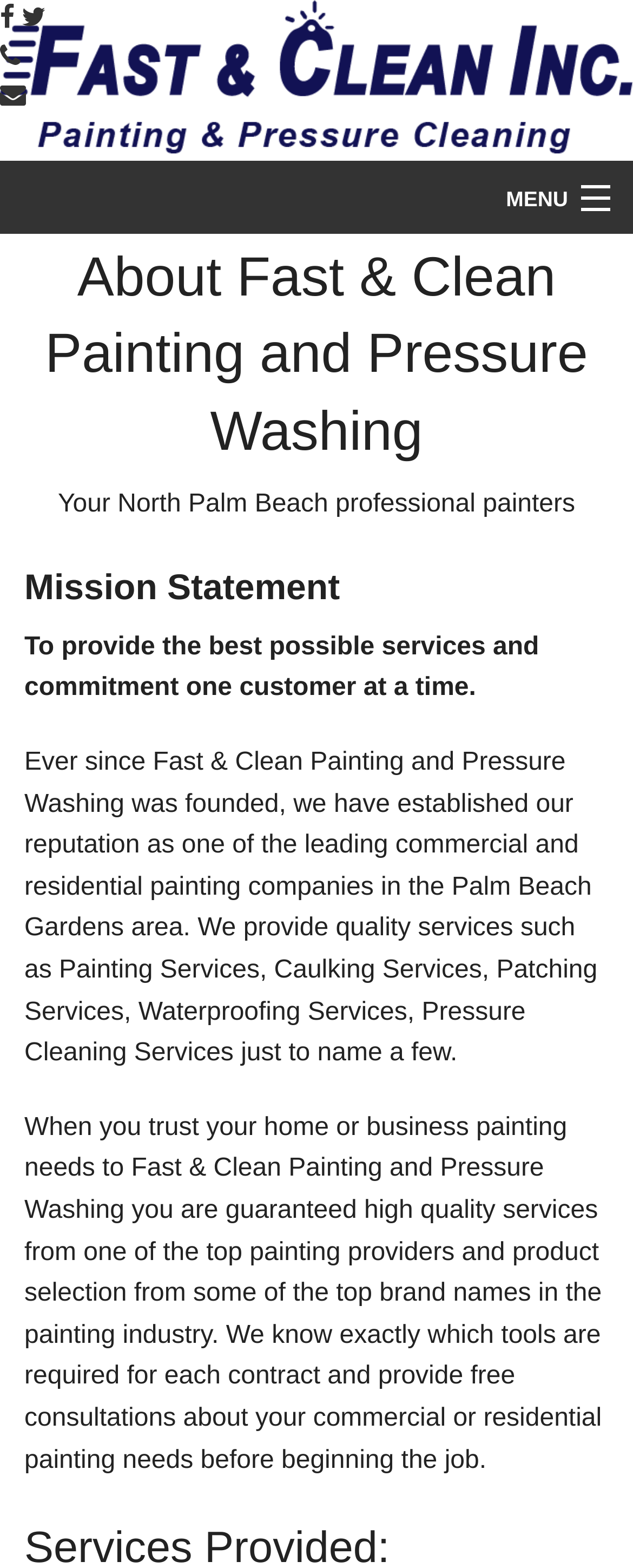Is there a contact link on the page?
Look at the image and answer with only one word or phrase.

Yes